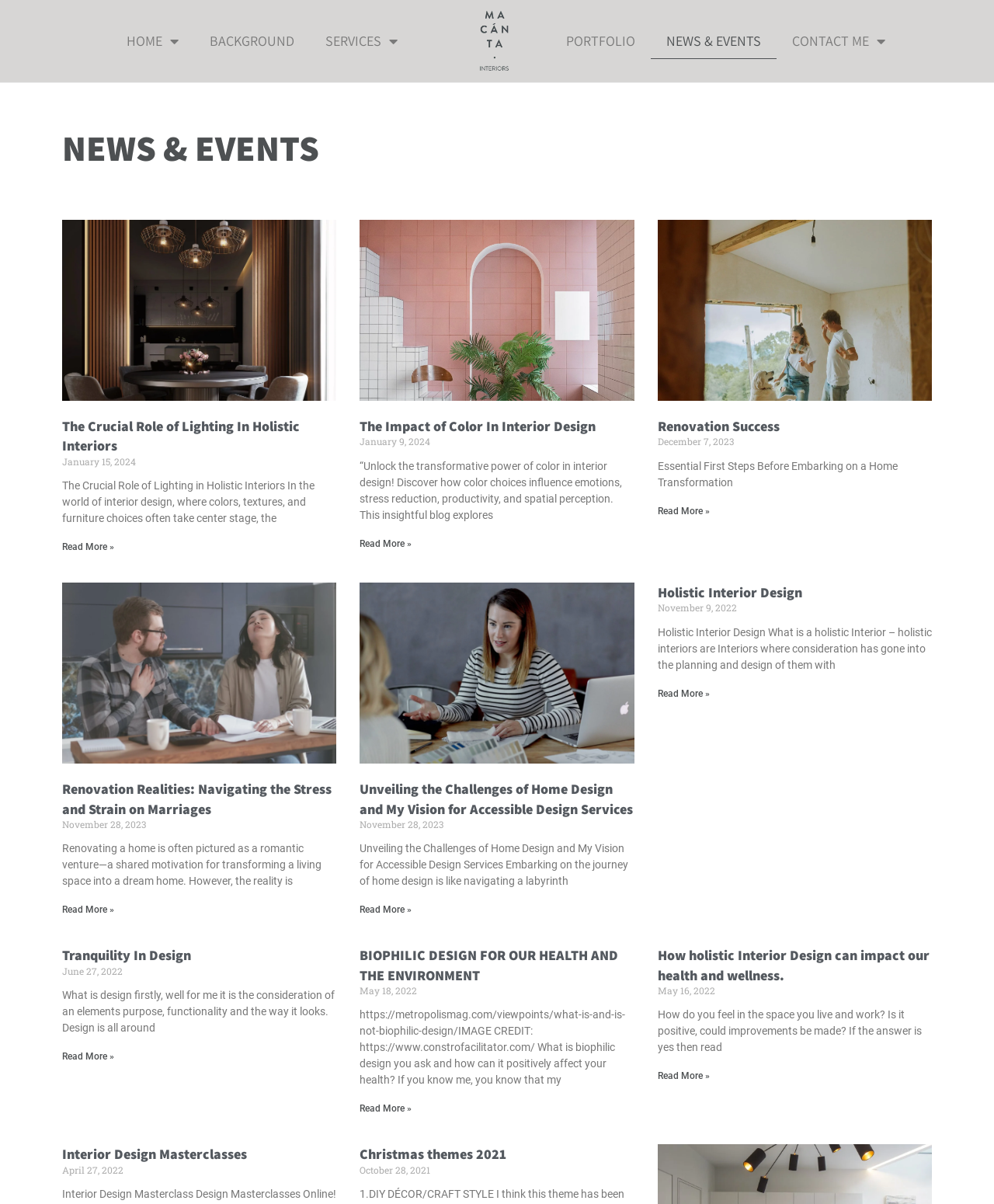Give a complete and precise description of the webpage's appearance.

This webpage is about Macanta Interiors, a company that offers interior design services. At the top of the page, there is a navigation menu with links to different sections of the website, including "HOME", "BACKGROUND", "SERVICES", "PORTFOLIO", "NEWS & EVENTS", and "CONTACT ME". 

Below the navigation menu, there is a heading that reads "NEWS & EVENTS". Under this heading, there are several articles or blog posts, each with a heading, a brief summary, and a "Read more" link. The articles are arranged in three columns, with four articles in each column. The articles appear to be about various topics related to interior design, such as the importance of lighting, the impact of color on interior design, and the benefits of holistic interior design. Each article has a date stamp, ranging from June 2022 to January 2024.

There are also images accompanying some of the articles, which appear to be related to the topic of the article. The images are placed above the article headings and summaries. 

At the very bottom of the page, there is a heading that reads "Interior Design Masterclasses", but it does not appear to be a clickable link or have any accompanying text or images.